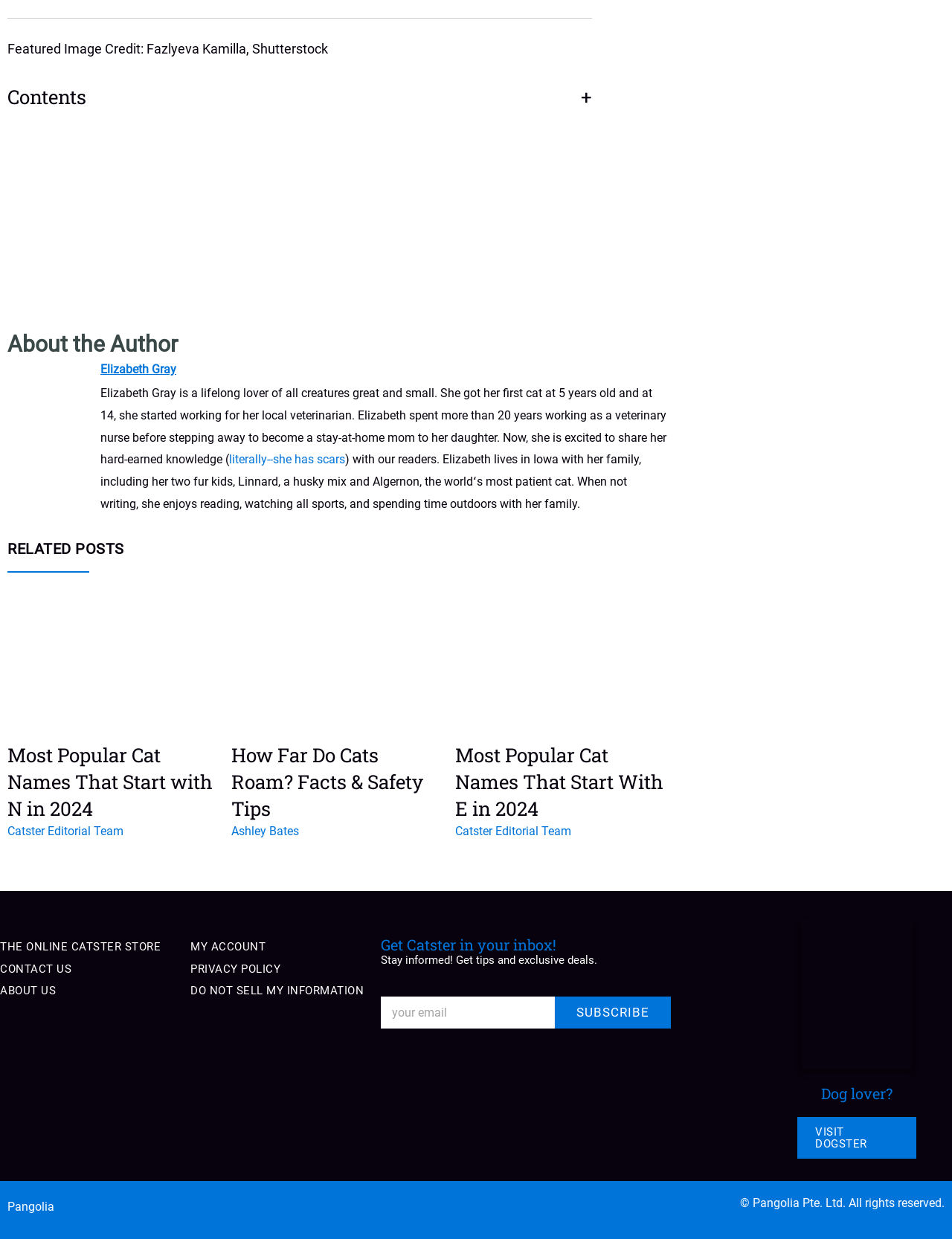What is the name of the website's store?
Please look at the screenshot and answer using one word or phrase.

THE ONLINE CATSTER STORE